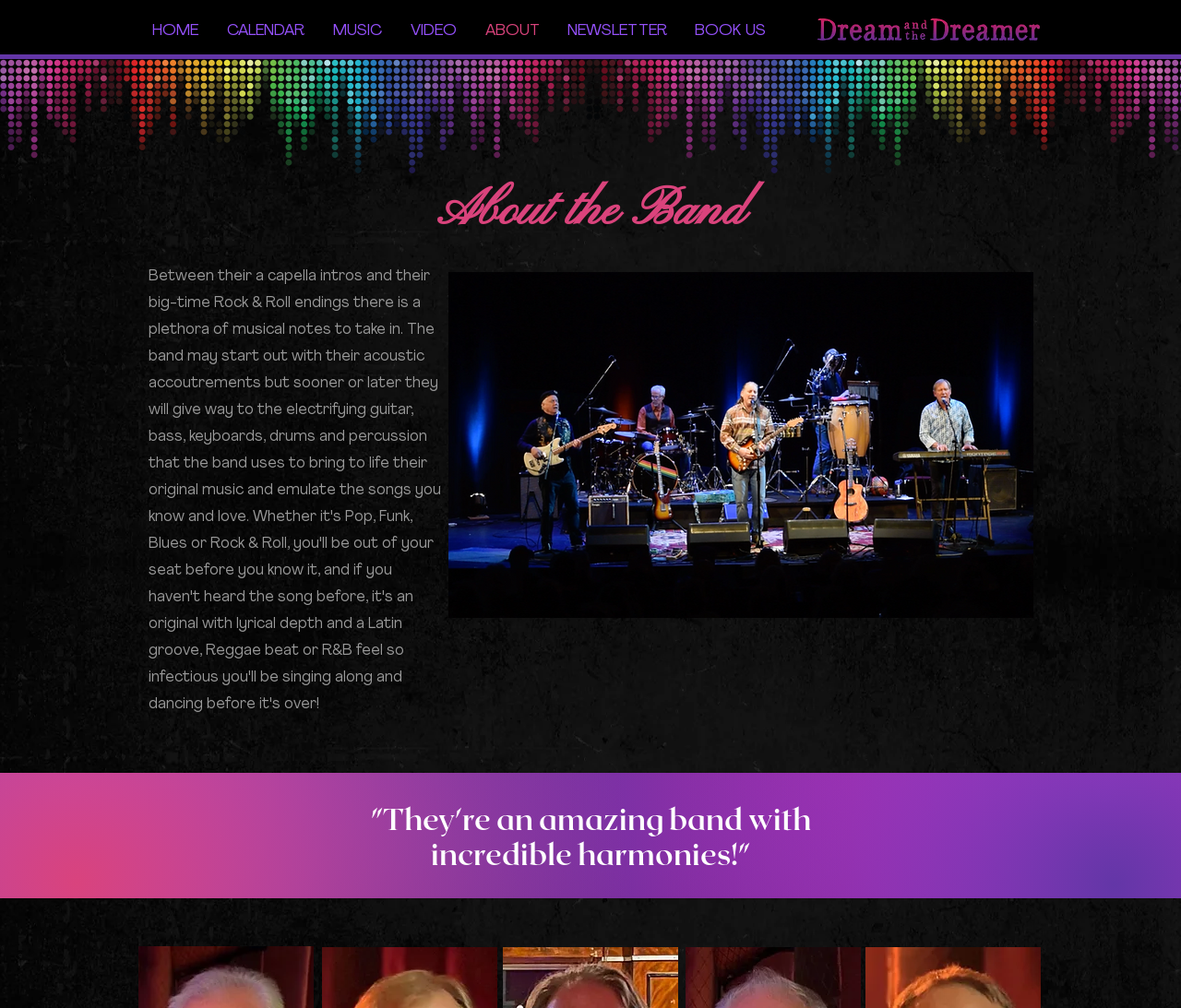Determine the bounding box coordinates of the target area to click to execute the following instruction: "Check the slideshow."

[0.0, 0.767, 1.0, 0.891]